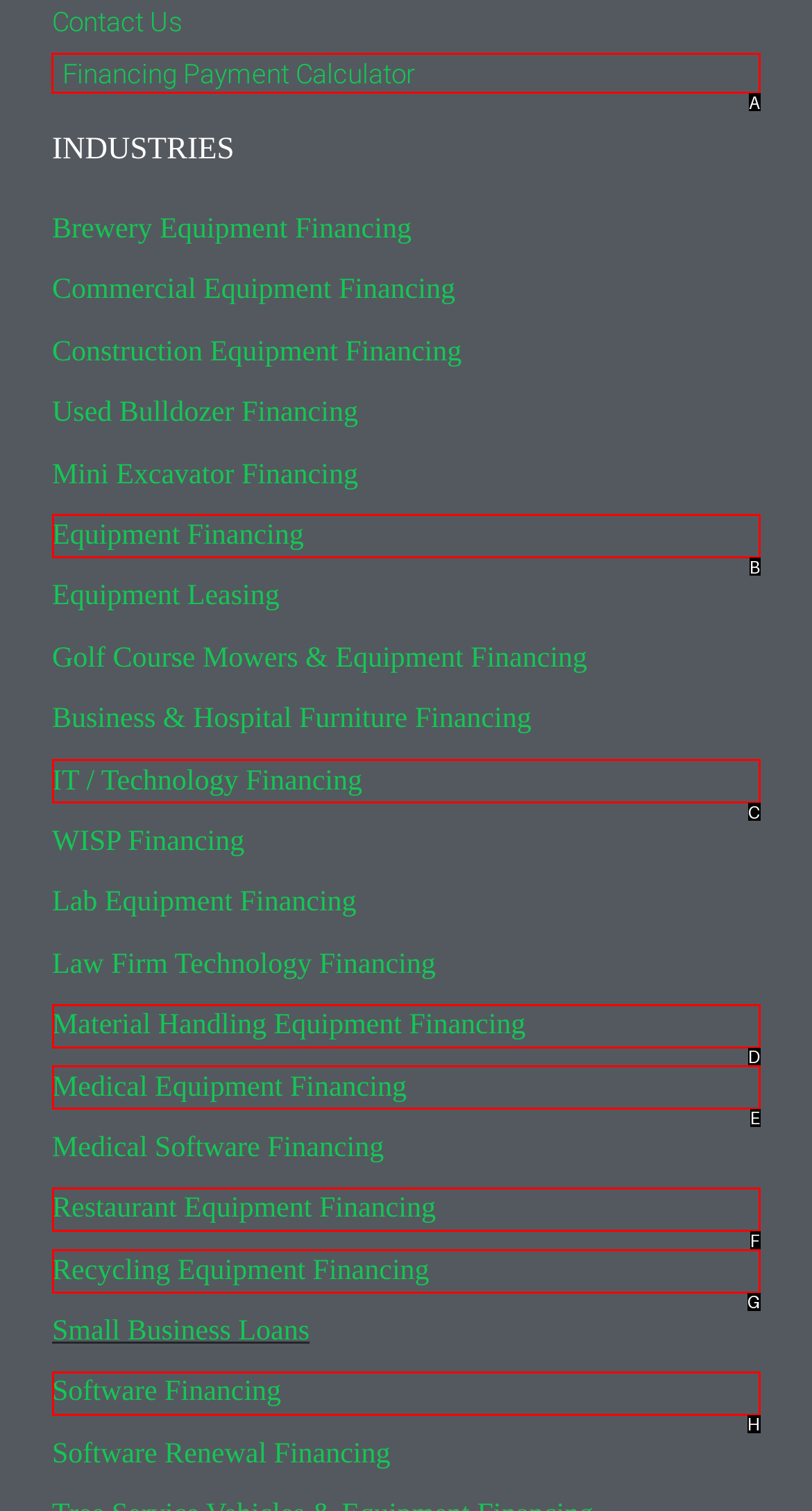Point out the specific HTML element to click to complete this task: Explore 'Financing Payment Calculator' Reply with the letter of the chosen option.

A